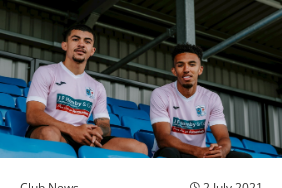Give a comprehensive caption that covers the entire image content.

The image captures two young football players seated on blue stadium seats, both wearing their team's distinctive light pink away kit. The backdrop features the interior of a soccer stadium, adding a vibrant atmosphere to the scene. The players exude a sense of camaraderie and enthusiasm, hinting at their readiness for the upcoming season. This photograph is part of the club news highlighting the 2021/22 away kit reveal, specifically dated 2 July 2021. The image invites supporters to engage with the latest club merchandise, showcasing the pride and spirit of the team as they prepare for the new matches ahead.